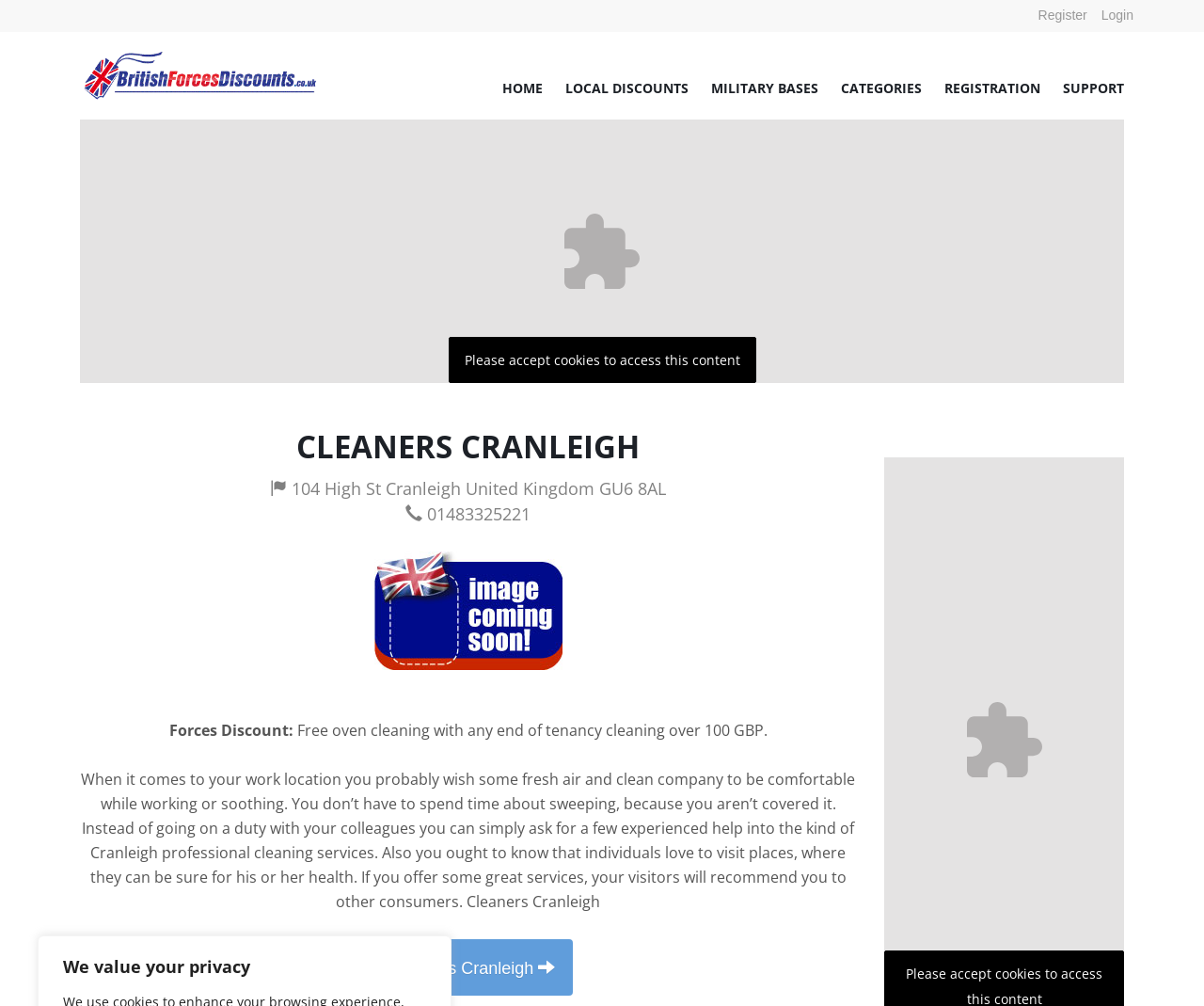Answer the question below using just one word or a short phrase: 
What is the address of Cleaners Cranleigh?

104 High St Cranleigh GU6 8AL